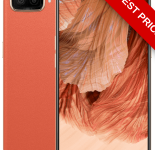Elaborate on the elements present in the image.

The image features the Oppo F17 smartphone, prominently showcasing its sleek design and vibrant color. The phone is displayed at an angle, highlighting its stylish exterior. A bright red banner across the top right corner indicates "BEST PRICE," emphasizing that this product is being offered at a competitive price point. This image is part of a promotional section, likely aimed at attracting customers interested in purchasing this model. It conveys both aesthetics and affordability succinctly, making it an appealing choice for potential buyers looking for the latest mobile technology.